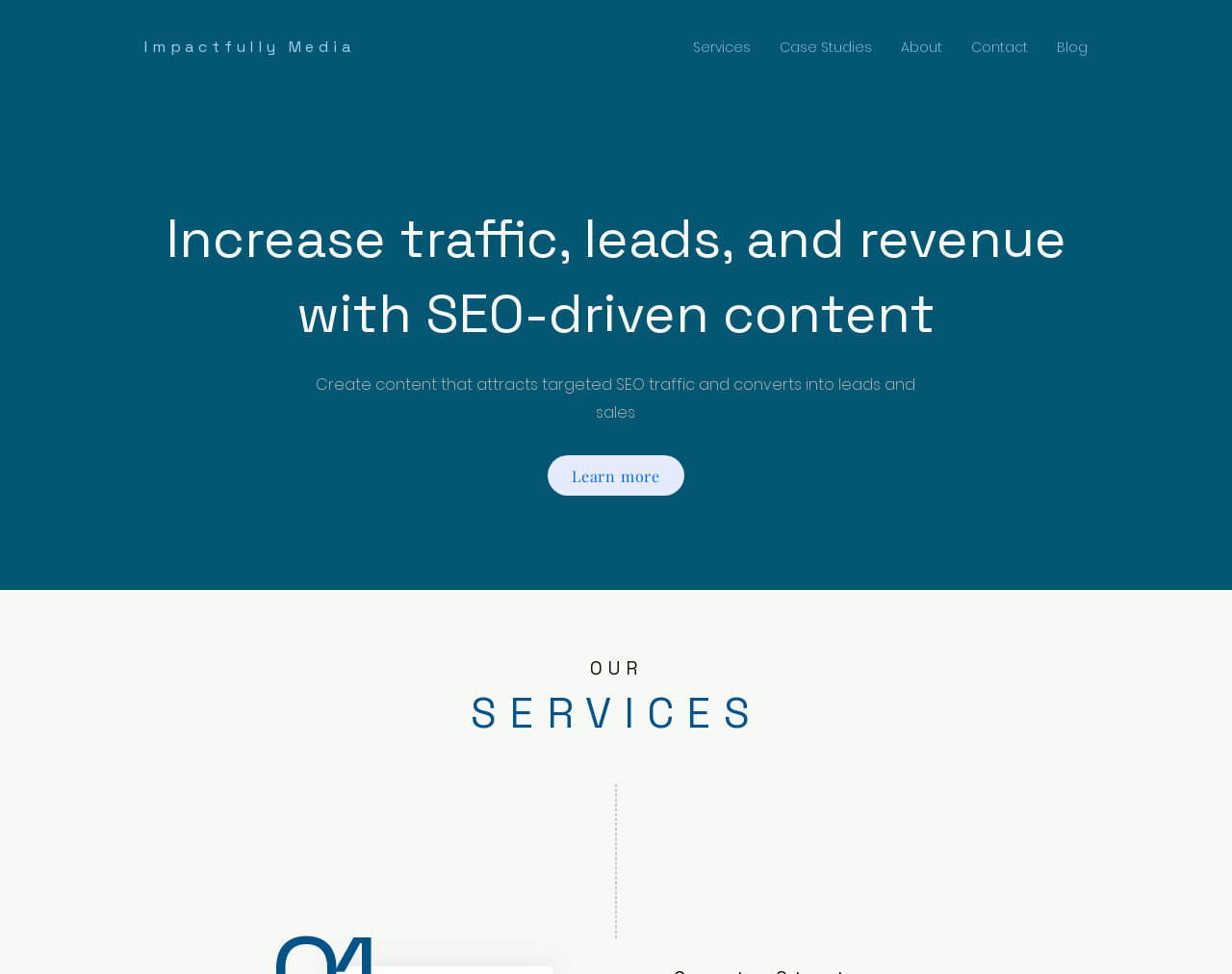What can be learned more about?
Answer the question with as much detail as possible.

The link 'Learn more' is located below the heading element 'Increase traffic, leads, and revenue with SEO-driven content' which suggests that one can learn more about SEO-driven content.